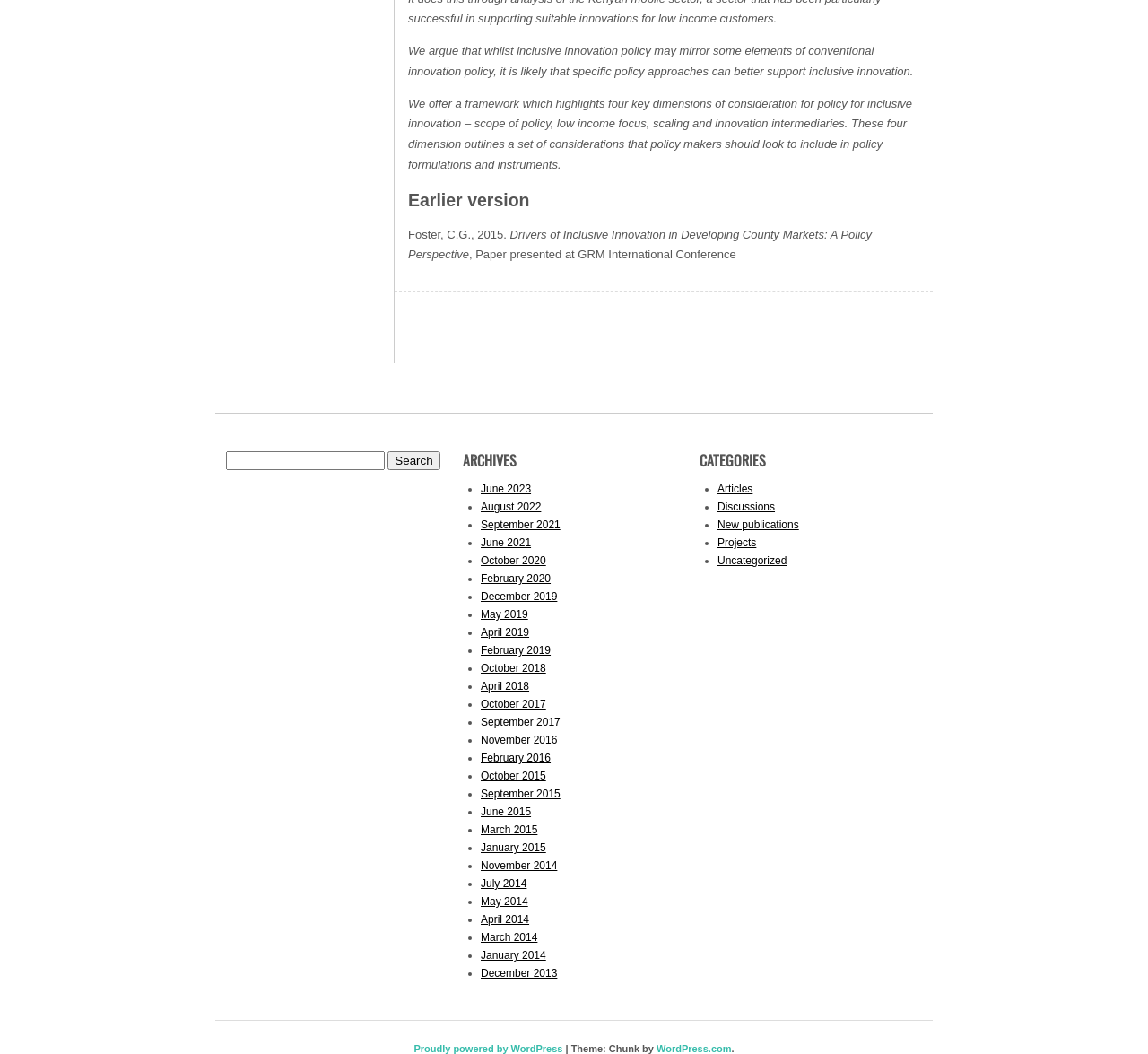Provide the bounding box coordinates of the UI element this sentence describes: "April 2019".

[0.419, 0.594, 0.461, 0.606]